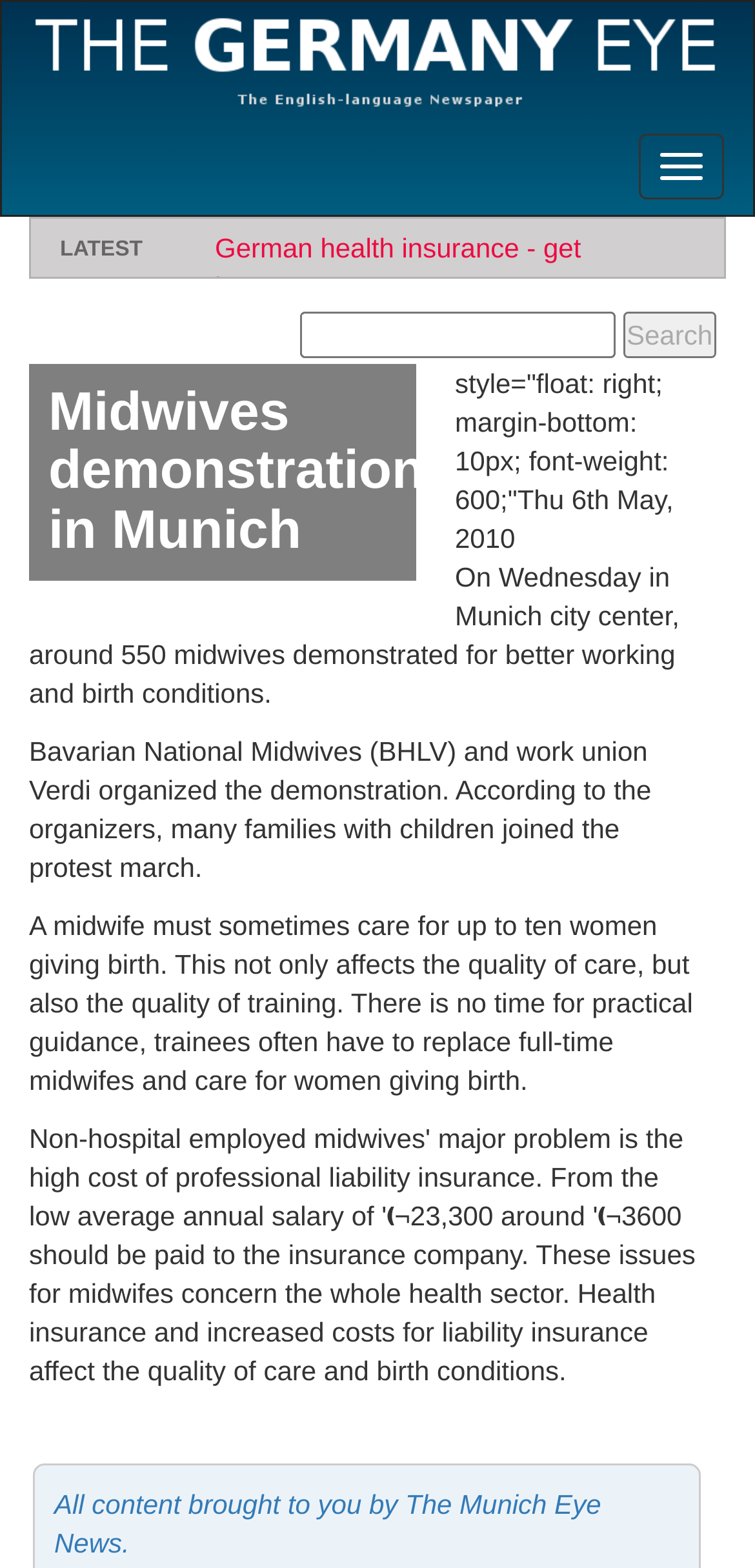Describe the entire webpage, focusing on both content and design.

The webpage is about a midwives demonstration in Munich, which took place on Thursday, 6th May, 2010. At the top left of the page, there is a link to "The Germany Eye" accompanied by an image with the same name. On the top right, there is a button to toggle navigation.

Below the navigation button, there is a section with a layout table containing the text "LATEST" and a search bar with a textbox and a "Search" button. 

The main content of the page is a news article about the midwives demonstration. The article's title, "Midwives demonstration in Munich", is displayed prominently. The article itself is divided into three paragraphs, which describe the demonstration, its organizers, and the reasons behind the protest, including the poor working and birth conditions faced by midwives.

At the bottom of the page, there is a link to "All content brought to you by The Munich Eye News."